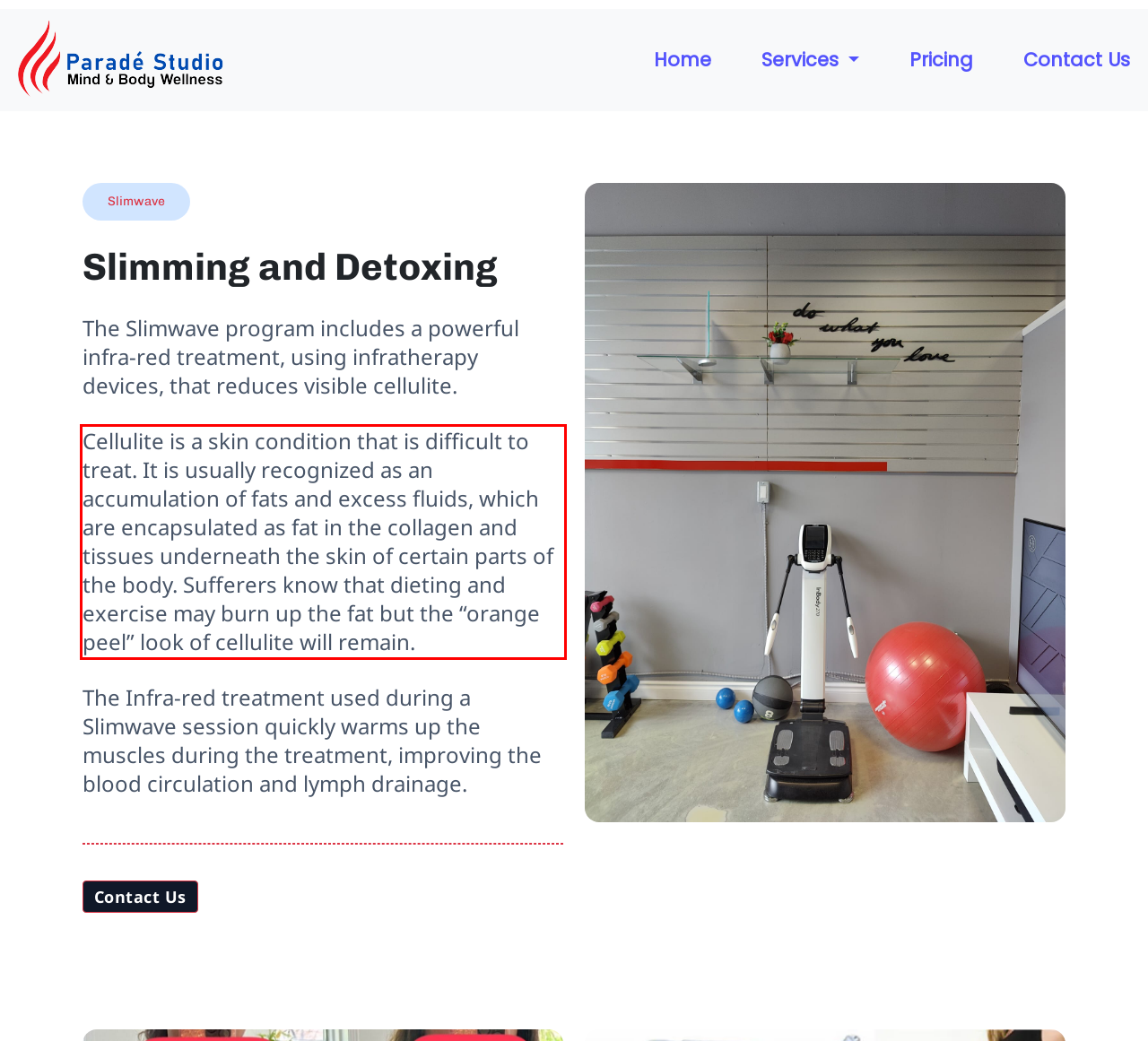Identify the text within the red bounding box on the webpage screenshot and generate the extracted text content.

Cellulite is a skin condition that is difficult to treat. It is usually recognized as an accumulation of fats and excess fluids, which are encapsulated as fat in the collagen and tissues underneath the skin of certain parts of the body. Sufferers know that dieting and exercise may burn up the fat but the “orange peel” look of cellulite will remain.